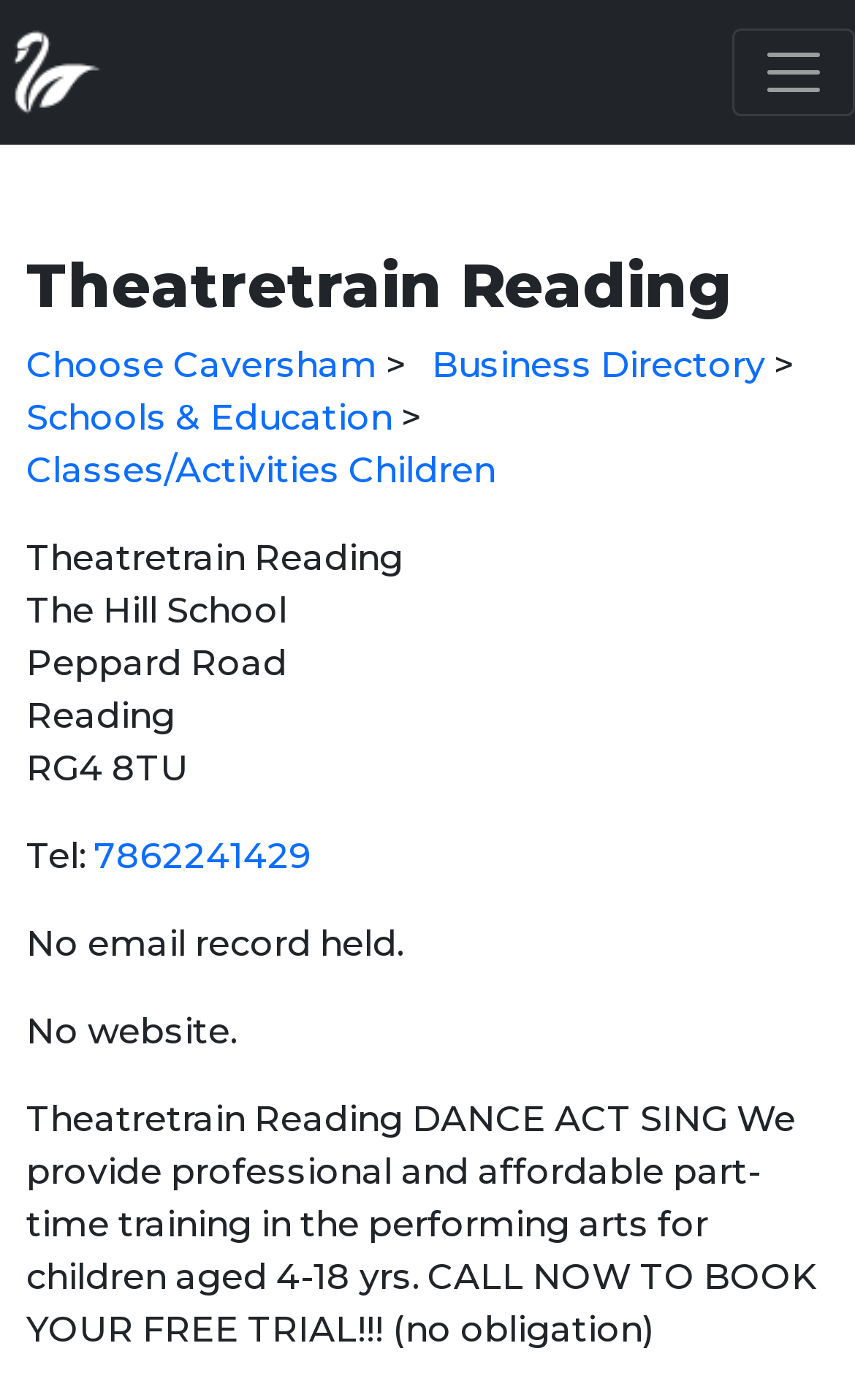Can you find the bounding box coordinates for the UI element given this description: "Help Guides"? Provide the coordinates as four float numbers between 0 and 1: [left, top, right, bottom].

None